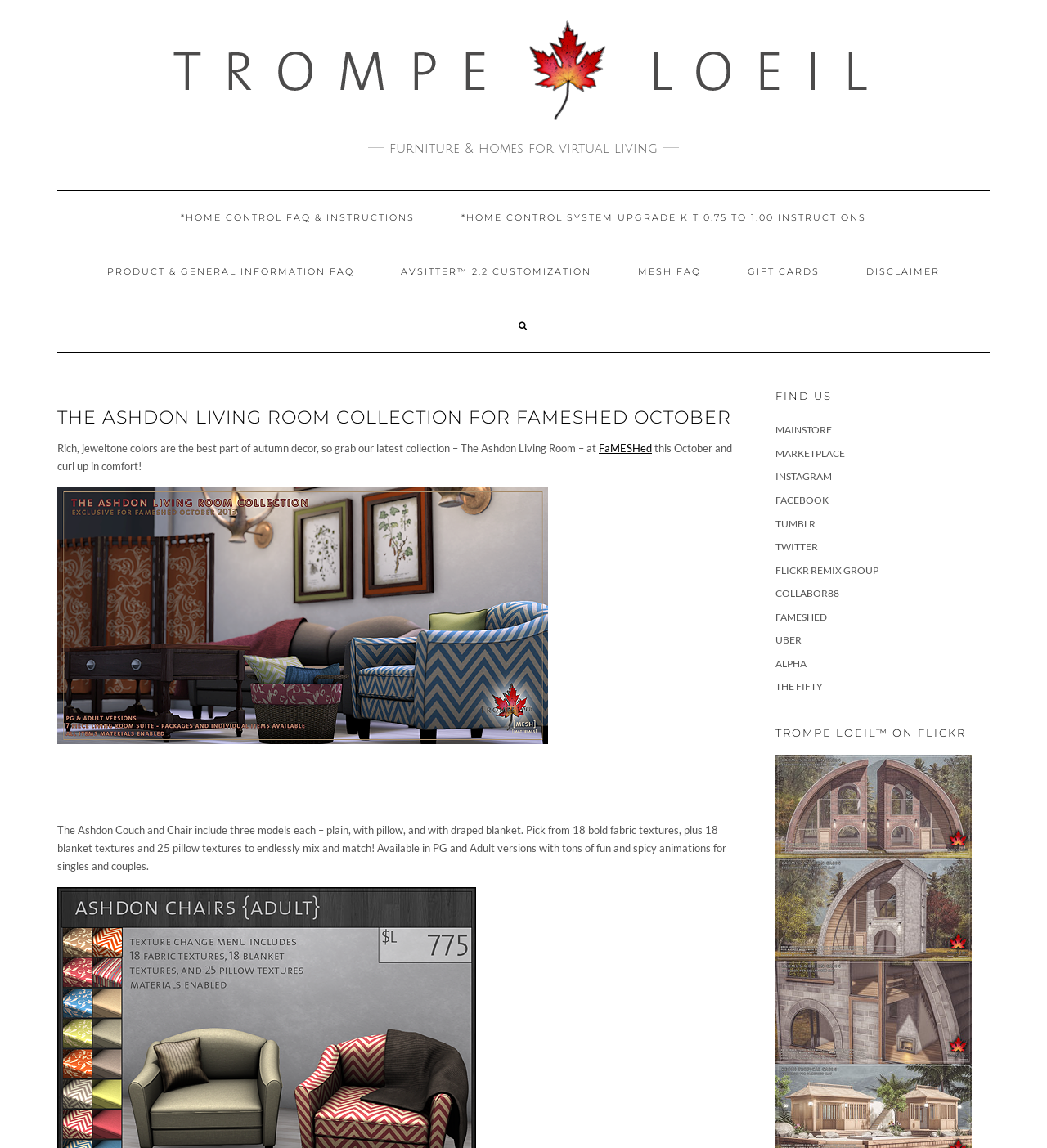Kindly determine the bounding box coordinates for the clickable area to achieve the given instruction: "Visit the FaMESHed website".

[0.572, 0.384, 0.623, 0.396]